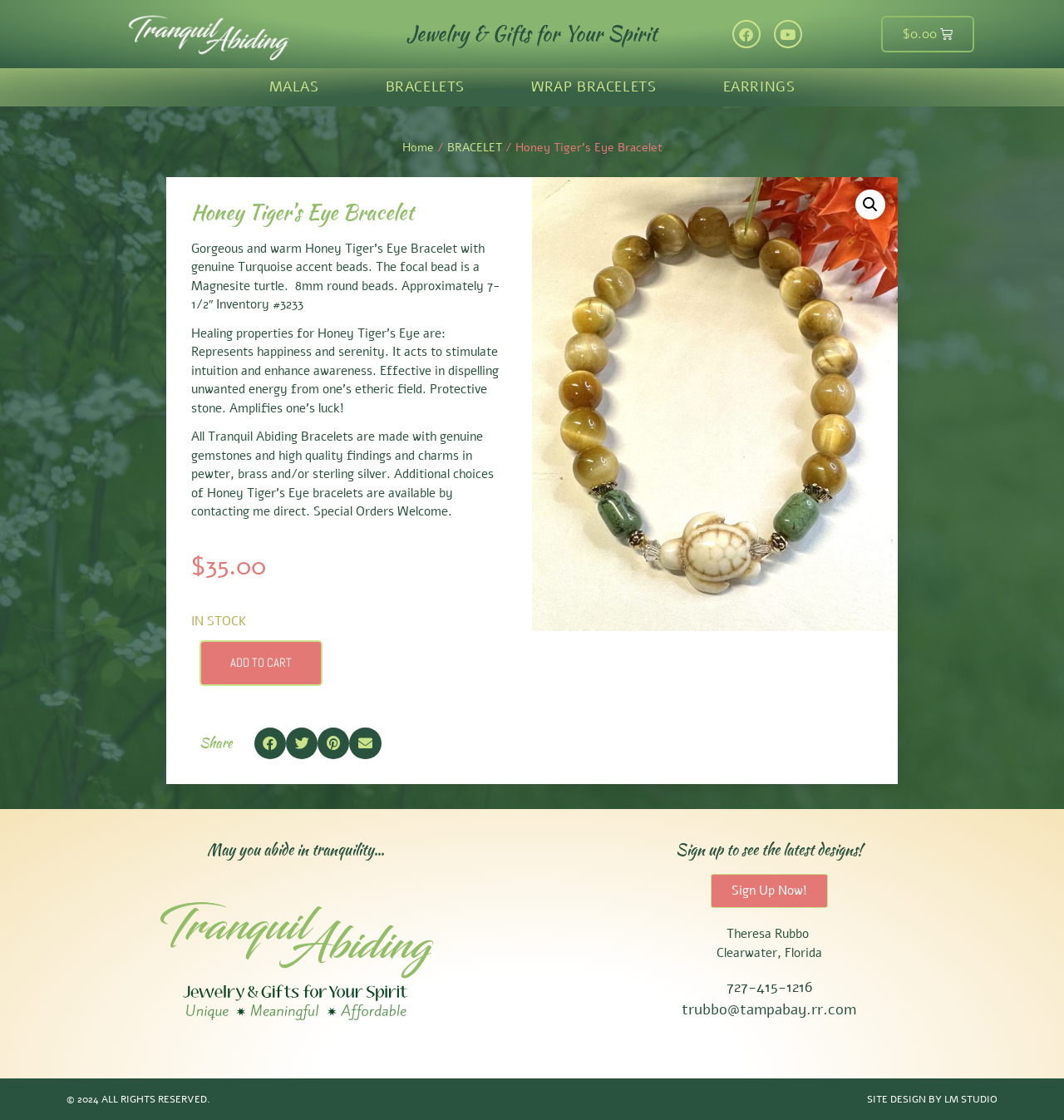Please give the bounding box coordinates of the area that should be clicked to fulfill the following instruction: "View the 'Home' page". The coordinates should be in the format of four float numbers from 0 to 1, i.e., [left, top, right, bottom].

[0.378, 0.125, 0.407, 0.139]